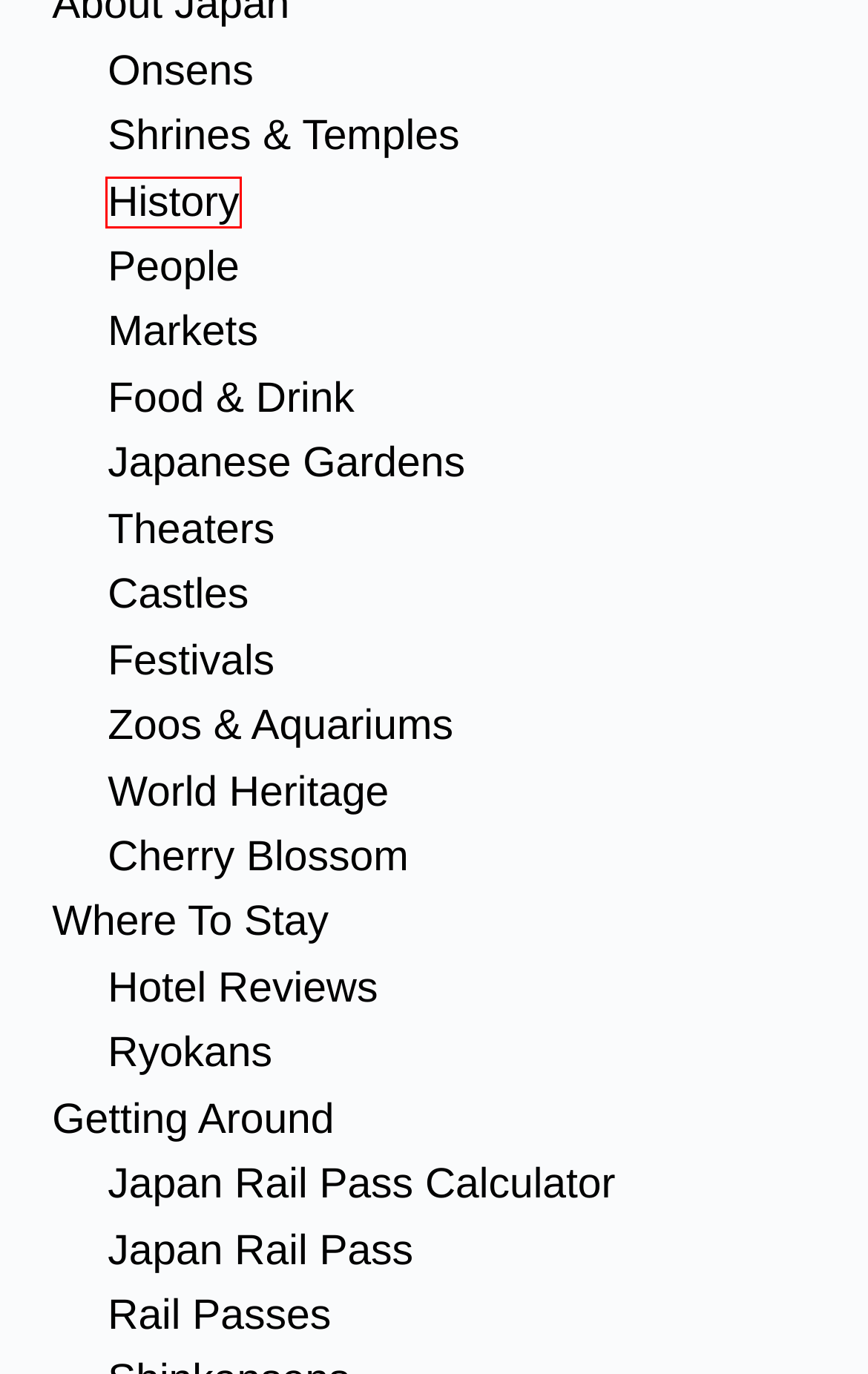Given a screenshot of a webpage with a red rectangle bounding box around a UI element, select the best matching webpage description for the new webpage that appears after clicking the highlighted element. The candidate descriptions are:
A. World Heritage | Japan Welcomes You
B. Shrines & Temples | Japan Welcomes You
C. Festivals | Japan Welcomes You
D. Hotel Reviews | Japan Welcomes You
E. Rail Passes | Japan Welcomes You
F. History | Japan Welcomes You
G. Ryokans | Japan Welcomes You
H. Onsens | Japan Welcomes You

F